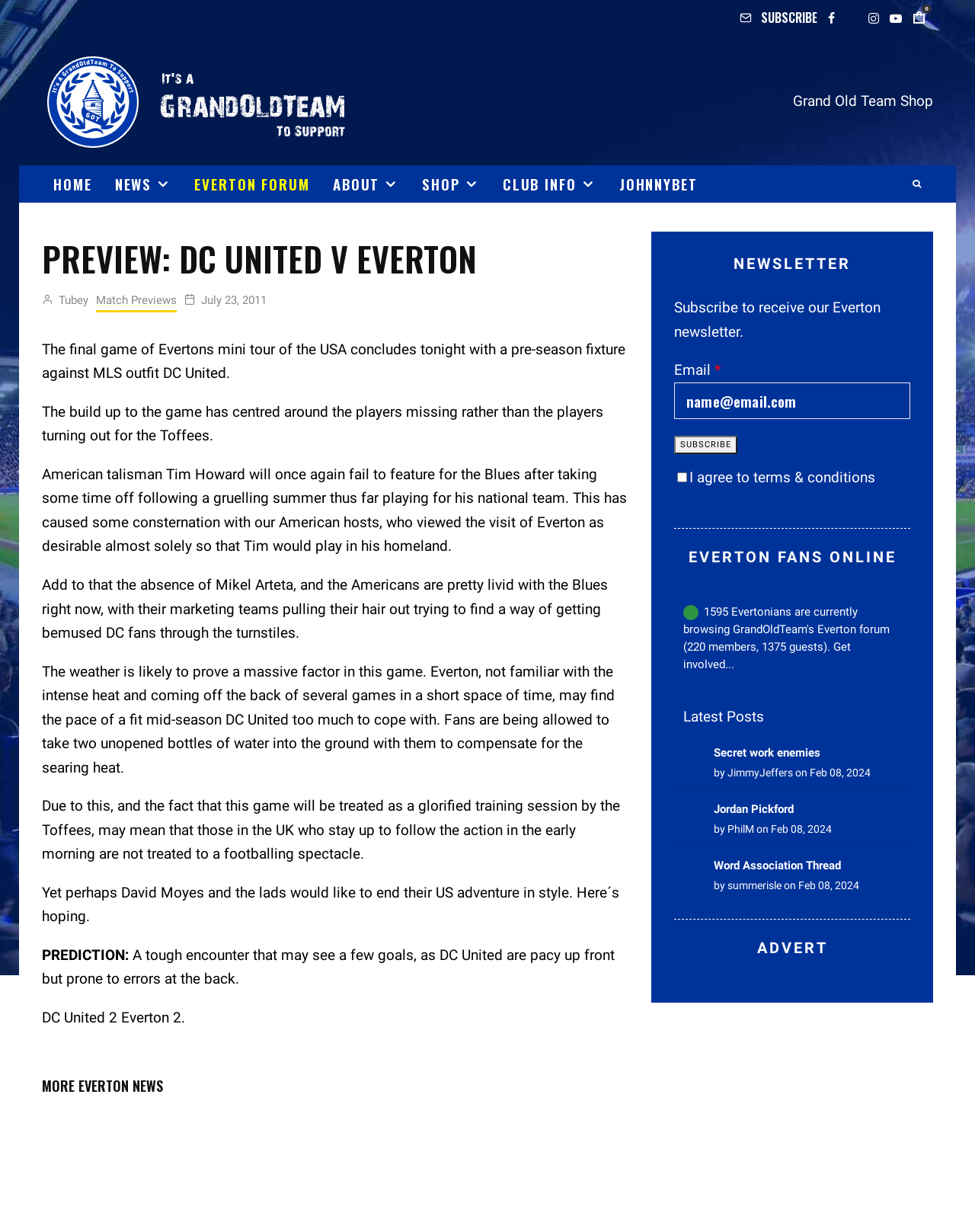Find the bounding box coordinates for the UI element that matches this description: "parent_node: Email * name="swp_email" placeholder="name@email.com"".

[0.691, 0.31, 0.934, 0.34]